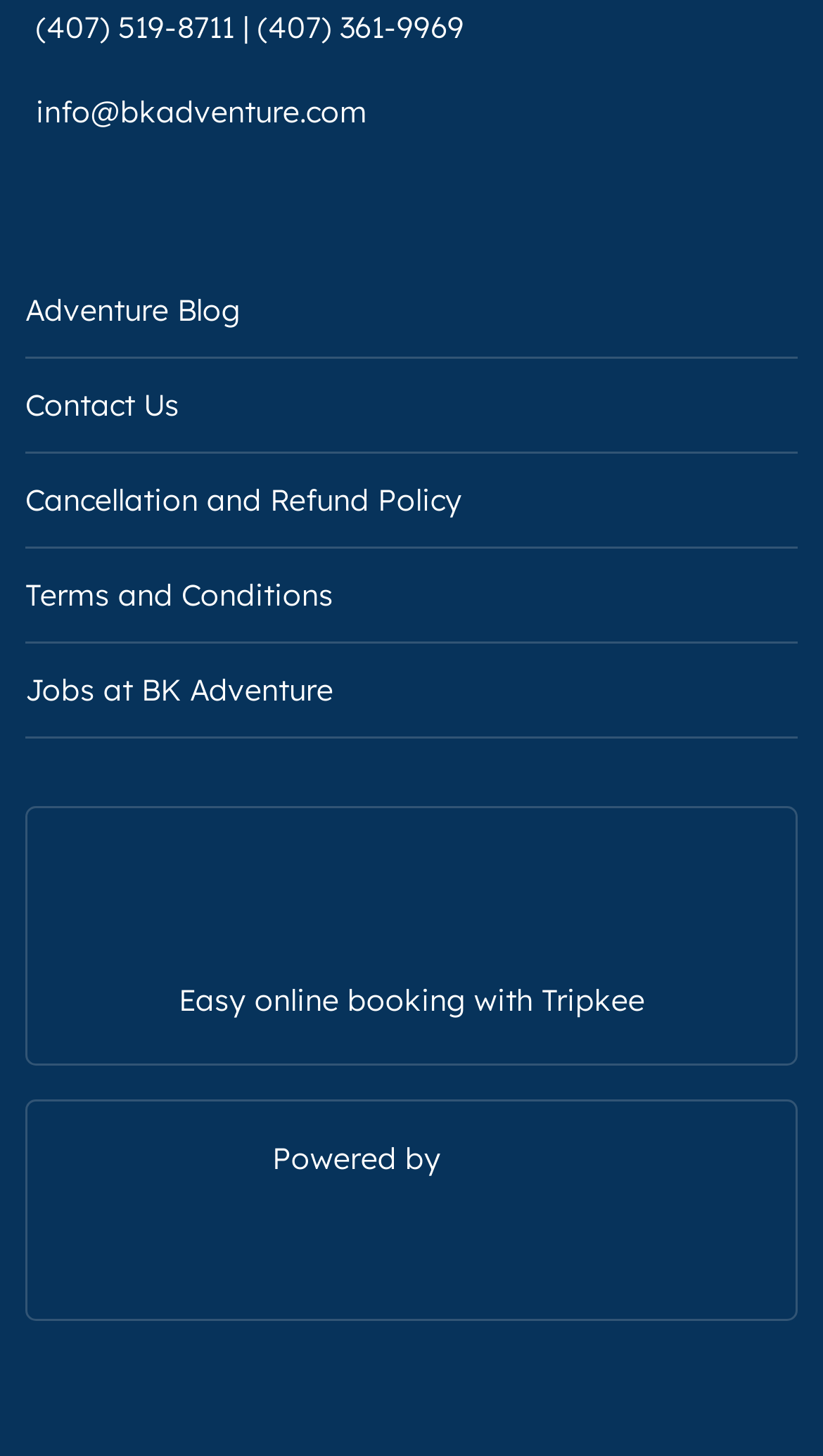Identify the bounding box coordinates of the area you need to click to perform the following instruction: "View Cancellation and Refund Policy".

[0.031, 0.326, 0.969, 0.36]